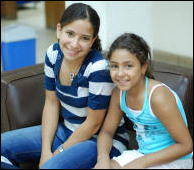Analyze the image and describe all key details you can observe.

In a cheerful moment captured at the ATCO Junior Open, two young girls are lounging together on a brown couch, radiating joy and camaraderie. The girl on the left, dressed in a navy and white striped shirt, flashes a bright smile, exuding confidence and friendliness. Her hair is styled in a simple ponytail, highlighting her youthful energy. Beside her, the girl in a light turquoise tank top beams with a warm smile, enjoying the playful atmosphere. The backdrop suggests a lively event environment typical of sports tournaments, hinting at excitement and friendship among participants. This image embodies the spirit of connection and support celebrated at such competitions.